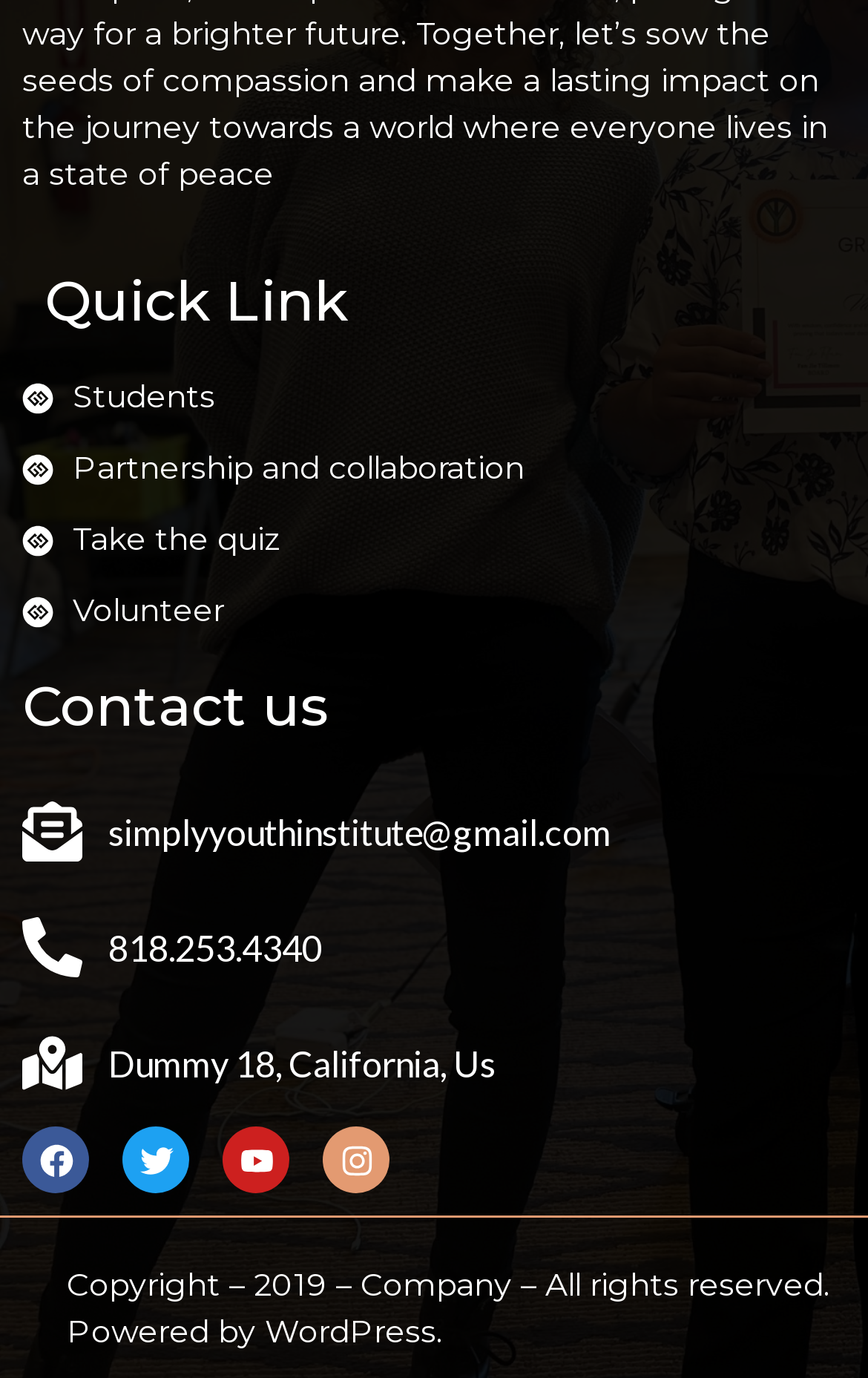Please provide a one-word or short phrase answer to the question:
What is the location of the institute?

California, US